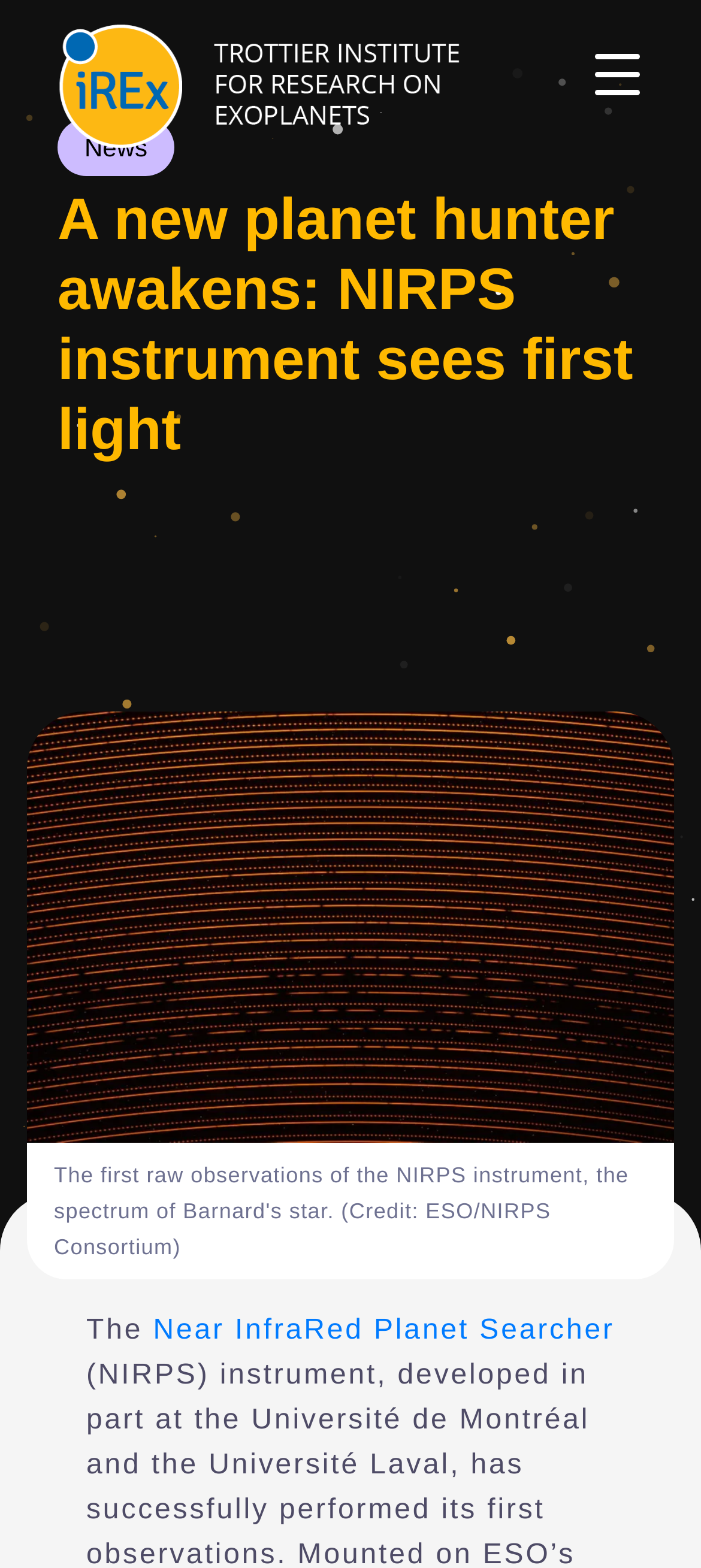Construct a thorough caption encompassing all aspects of the webpage.

The webpage is about the Trottier Institute for Research on Exoplanets, specifically featuring an article titled "A new planet hunter awakens: NIRPS instrument sees first light". At the top right corner, there is a button labeled "Menu Trigger" that controls a menu container. Below this button, there is a link to the institute's homepage, accompanied by an image of the institute's logo.

On the top left side, there is a link to the "News" section. Directly below this link, the main article's title "A new planet hunter awakens: NIRPS instrument sees first light" is displayed as a heading. The article's content is not explicitly mentioned, but it appears to be about the NIRPS instrument, as indicated by the presence of a link to "Near InfraRed Planet Searcher" at the bottom of the page.

The main content area features an image that takes up most of the page's width, showcasing the first raw observations of the NIRPS instrument, specifically the spectrum of Barnard's star. This image is positioned below the article's title and above the link to "Near InfraRed Planet Searcher". Overall, the webpage has a simple layout, with a focus on presenting the article's content and related information.